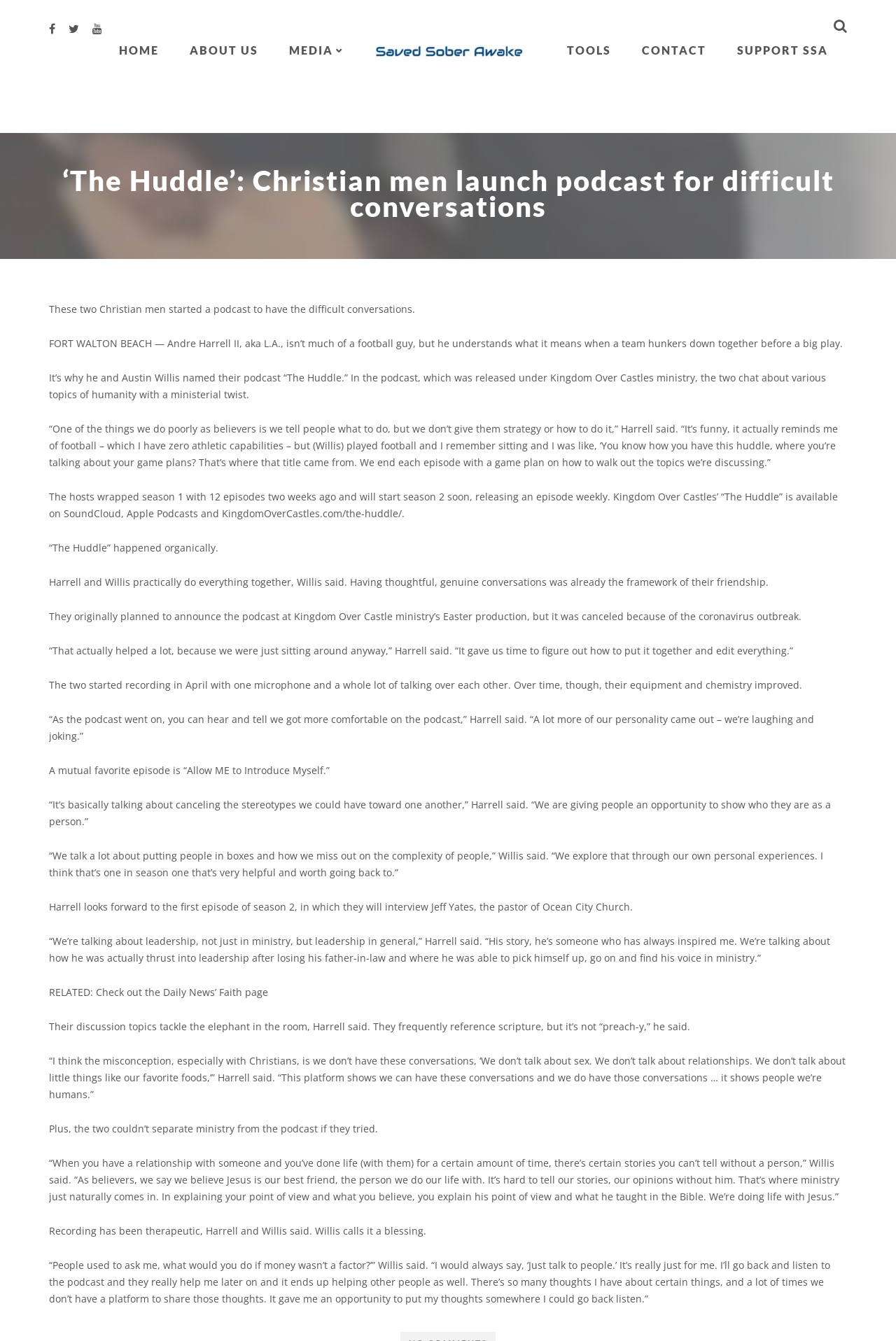Extract the main heading from the webpage content.

‘The Huddle’: Christian men launch podcast for difficult conversations